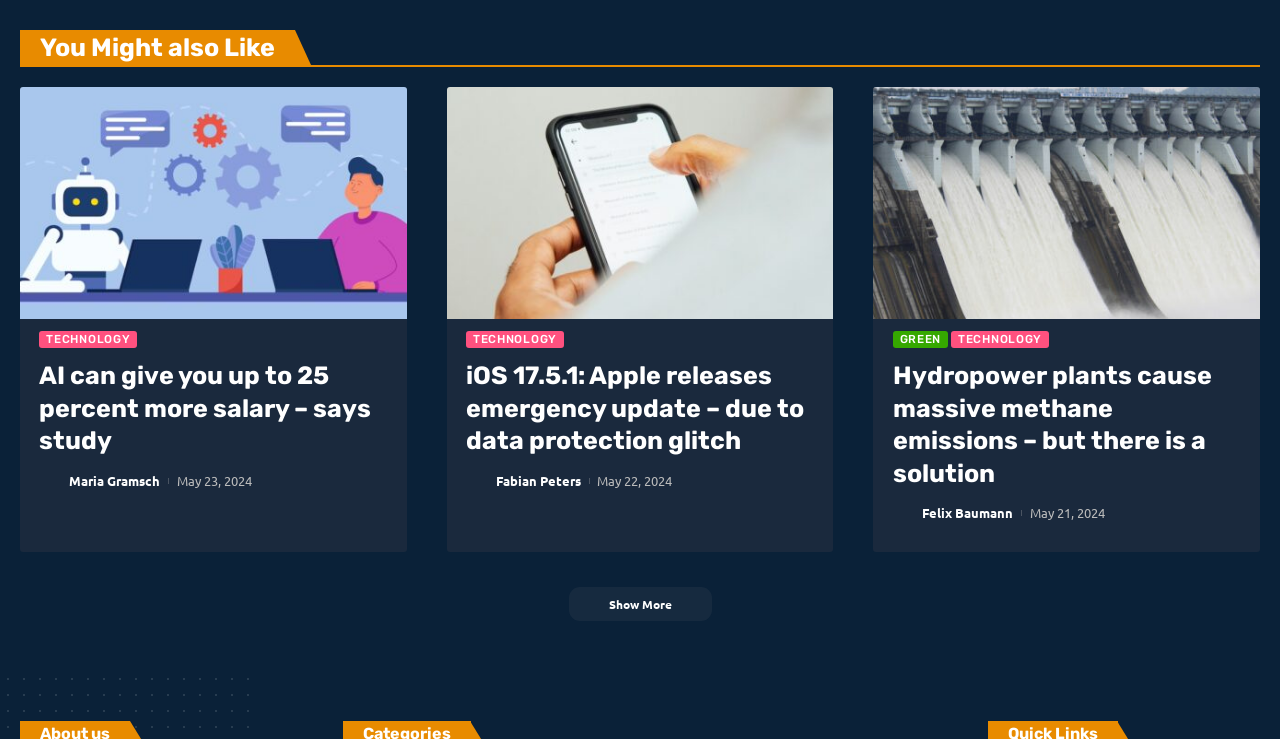Locate the bounding box coordinates of the element I should click to achieve the following instruction: "Click on the link 'Man and robot with computers sitting together in workplace'".

[0.016, 0.118, 0.318, 0.431]